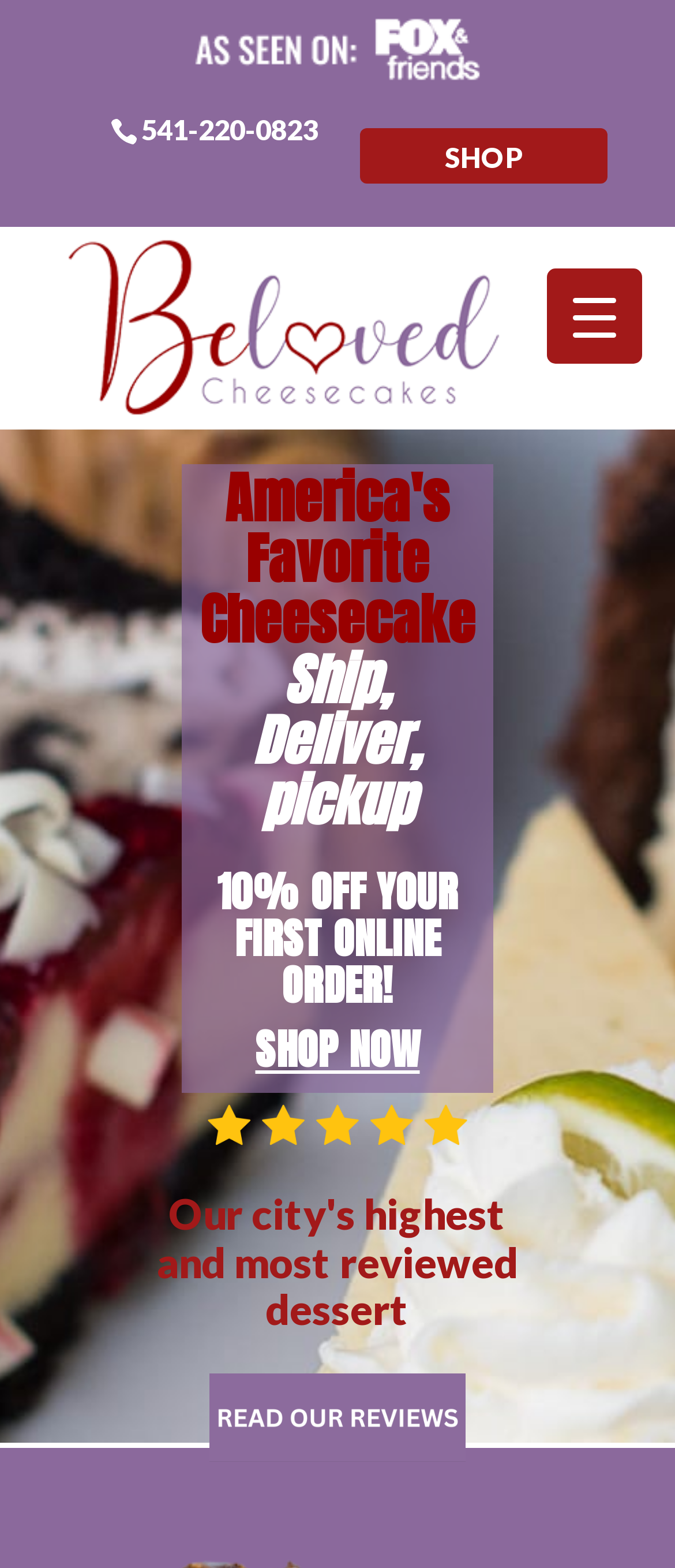Give a one-word or short phrase answer to the question: 
What is the theme of the images on the webpage?

Cheesecakes